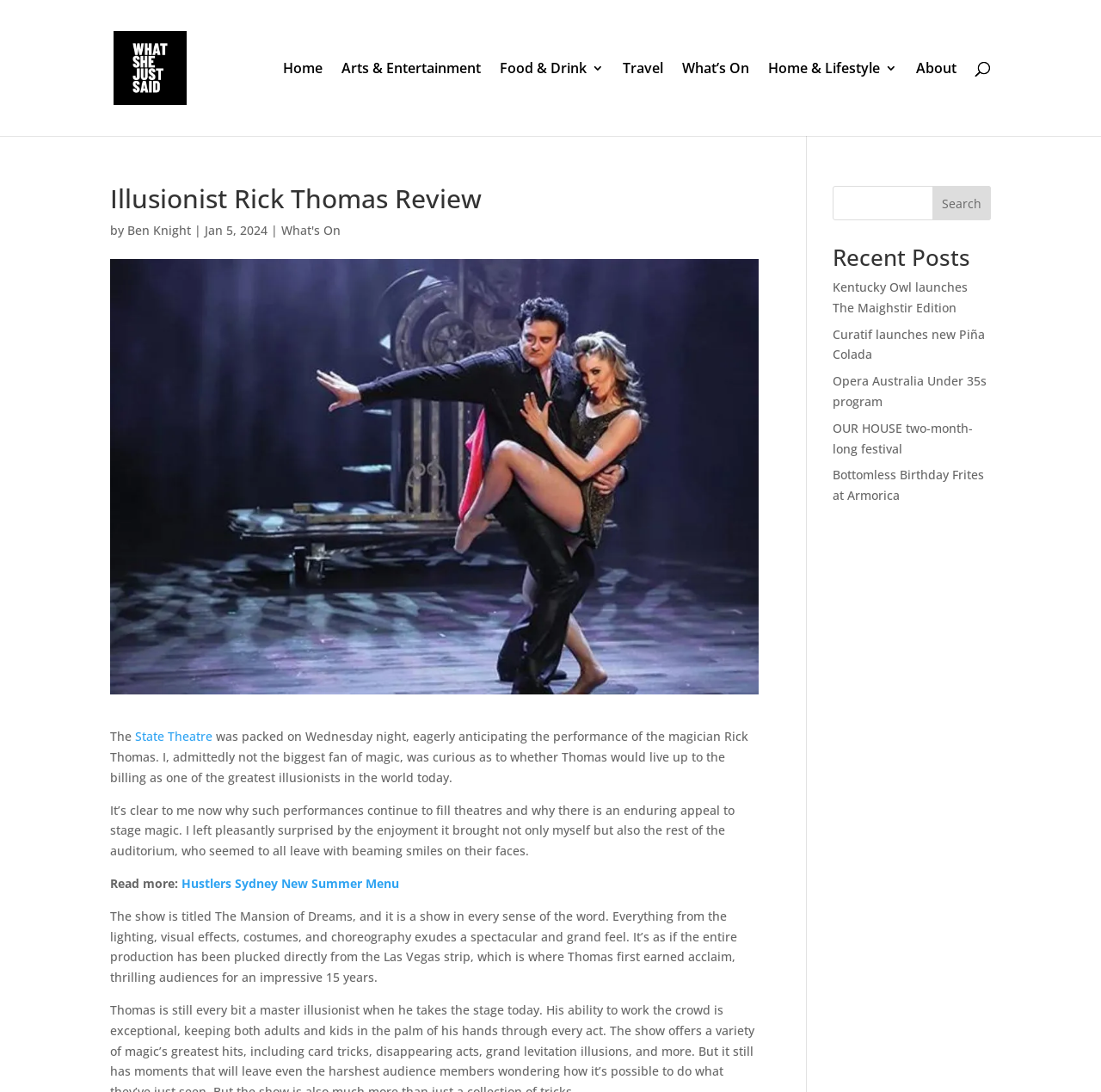Provide the bounding box coordinates of the area you need to click to execute the following instruction: "Read more about Hustlers Sydney New Summer Menu".

[0.165, 0.801, 0.362, 0.816]